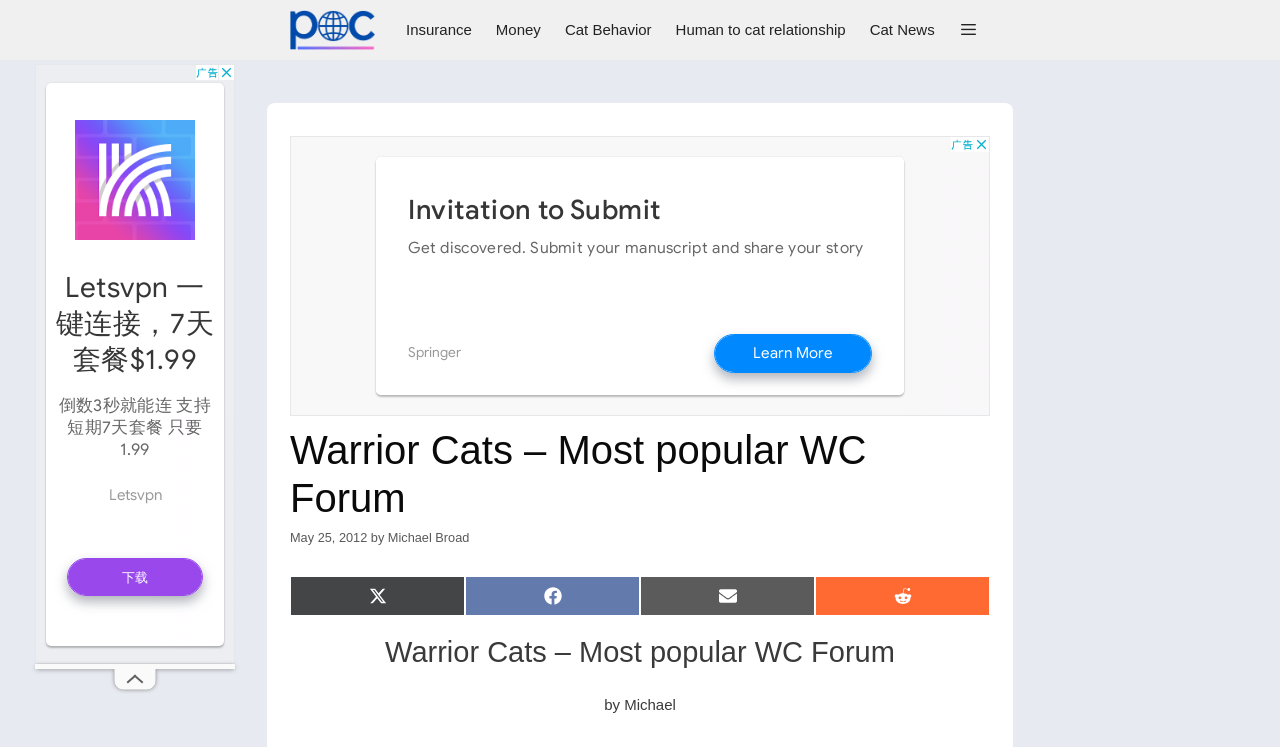Determine the bounding box coordinates of the clickable element necessary to fulfill the instruction: "Click on the search button". Provide the coordinates as four float numbers within the 0 to 1 range, i.e., [left, top, right, bottom].

[0.74, 0.0, 0.773, 0.08]